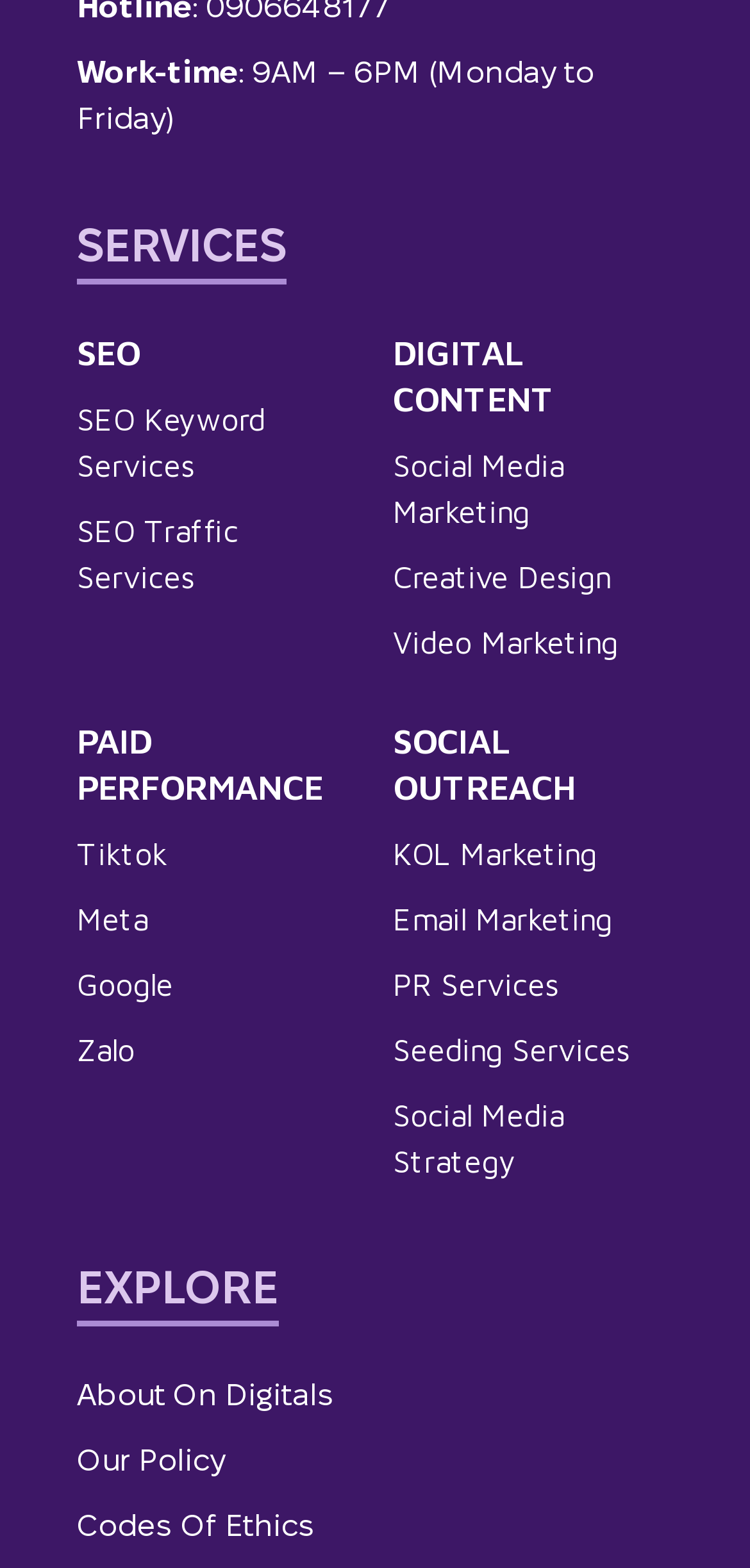Can you look at the image and give a comprehensive answer to the question:
What is the work-time of the company?

I found the work-time information on the top part of the webpage, which says 'Work-time: 9AM – 6PM (Monday to Friday)'.